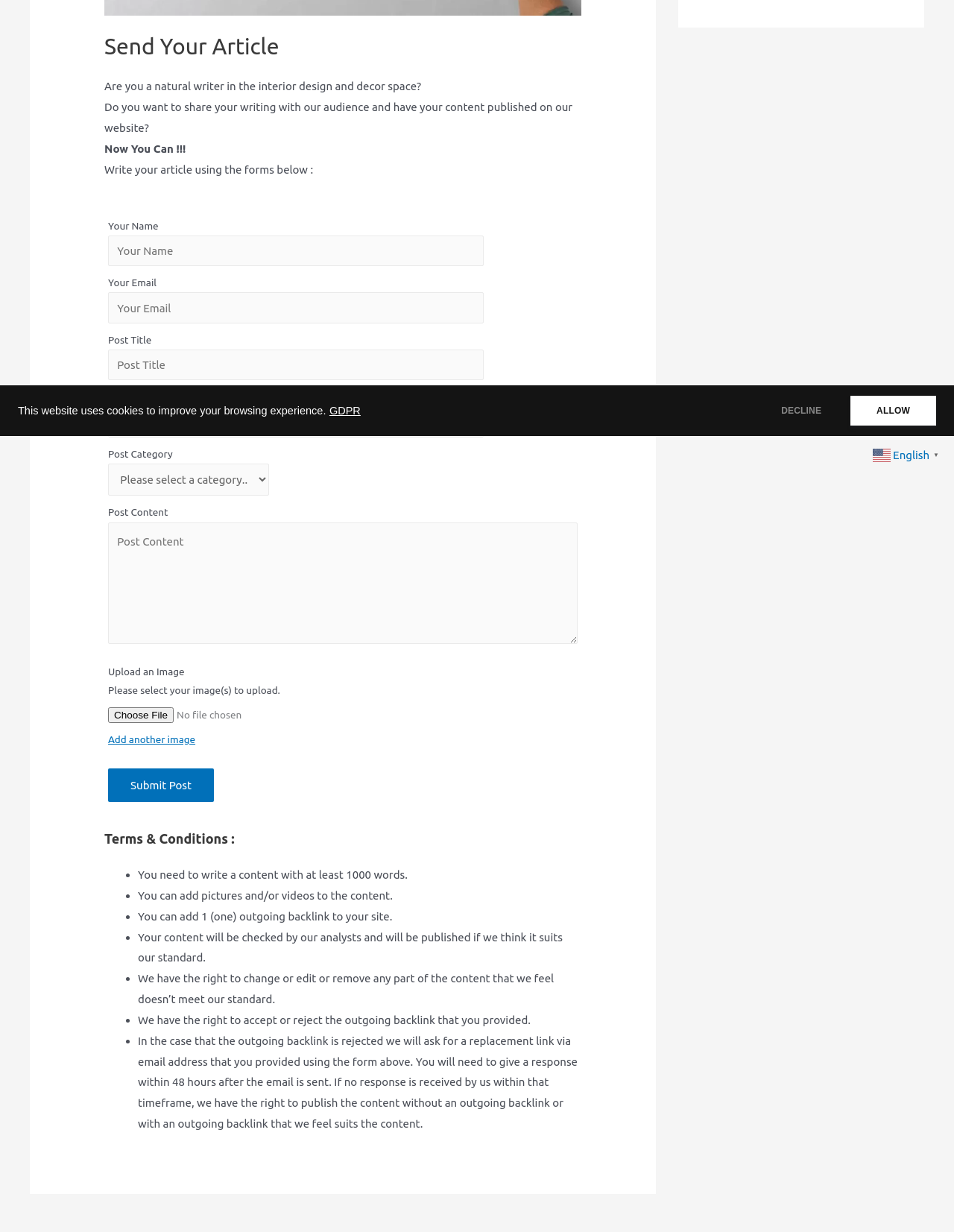Provide the bounding box coordinates of the HTML element this sentence describes: "ALLOW".

[0.891, 0.321, 0.981, 0.345]